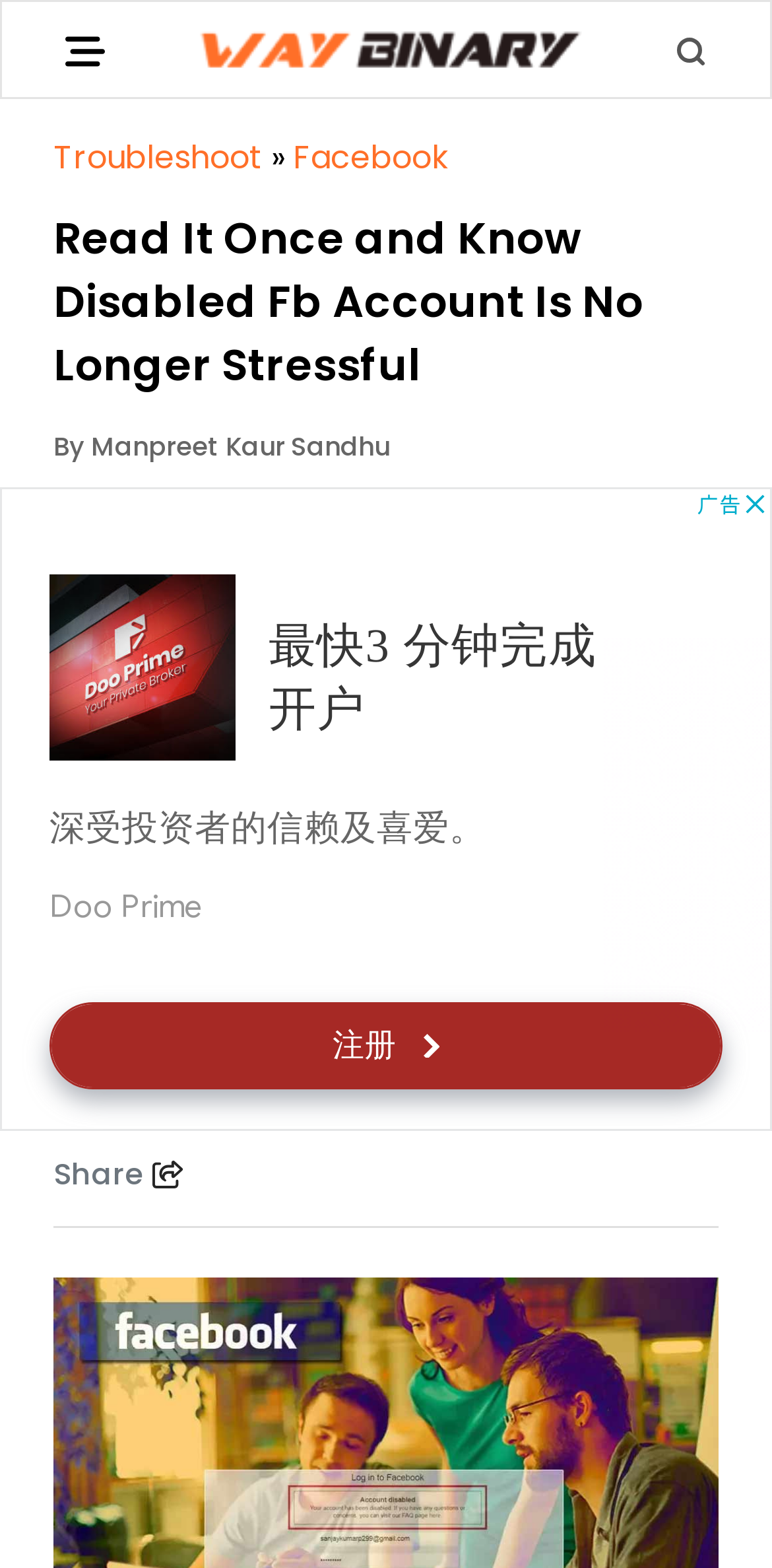Construct a comprehensive caption that outlines the webpage's structure and content.

The webpage is about recovering a disabled Facebook account. At the top left, there is a logo link, accompanied by a small image. On the top right, there is another small image. Below the logo, there is a navigation menu with three links: "Troubleshoot", "»", and "Facebook". 

The main content of the webpage starts with a heading that reads "Read It Once and Know Disabled Fb Account Is No Longer Stressful". Below the heading, there is a link to the author, "By Manpreet Kaur Sandhu". 

The webpage also features an advertisement iframe that takes up a significant portion of the page, spanning from the top to the bottom. 

At the bottom left, there is a "Share" button accompanied by a small image. There are three forms available on the page to help users retrieve their disabled Facebook accounts.